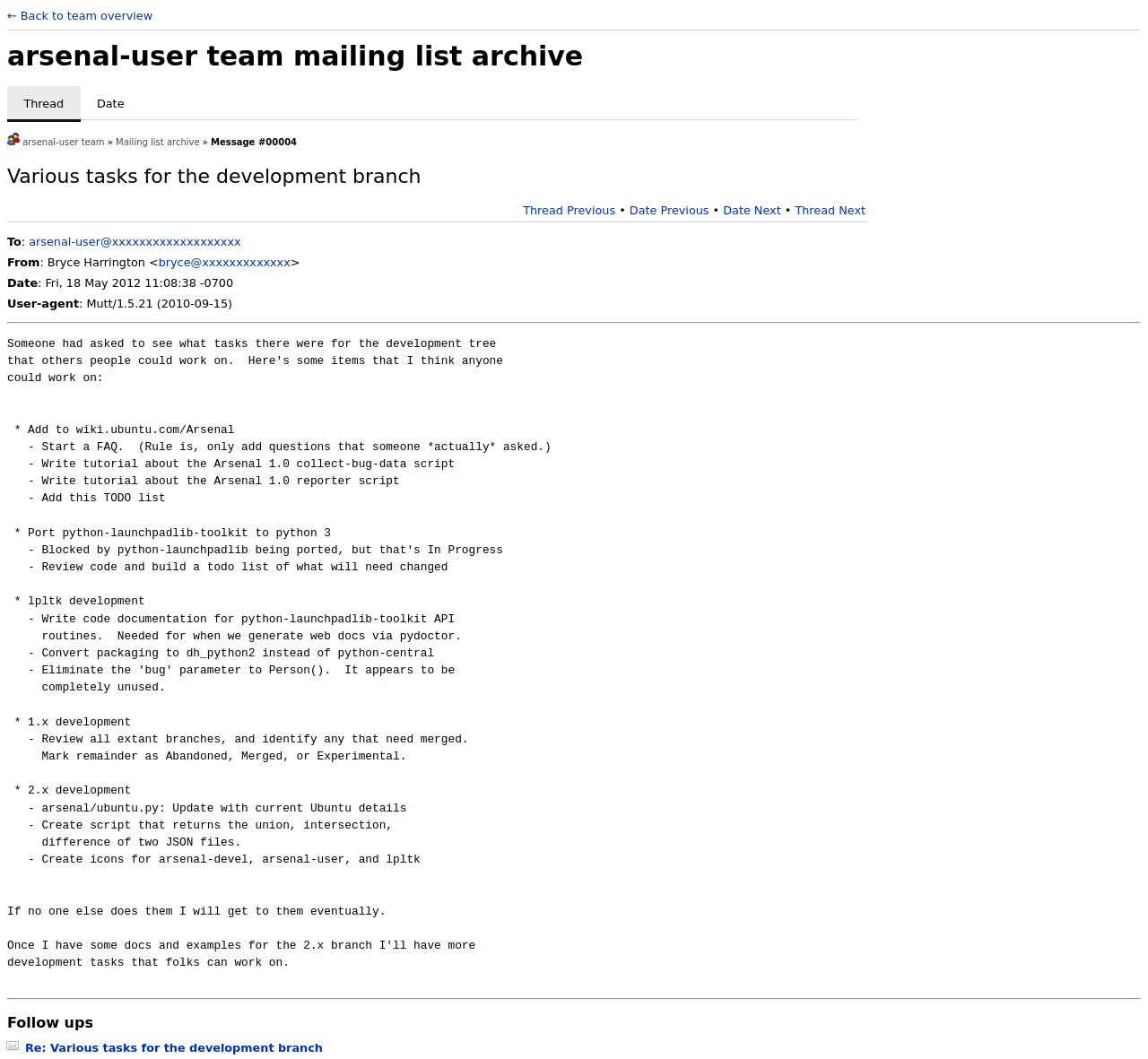Please identify the bounding box coordinates of the clickable area that will allow you to execute the instruction: "View messages by thread".

[0.006, 0.081, 0.07, 0.114]